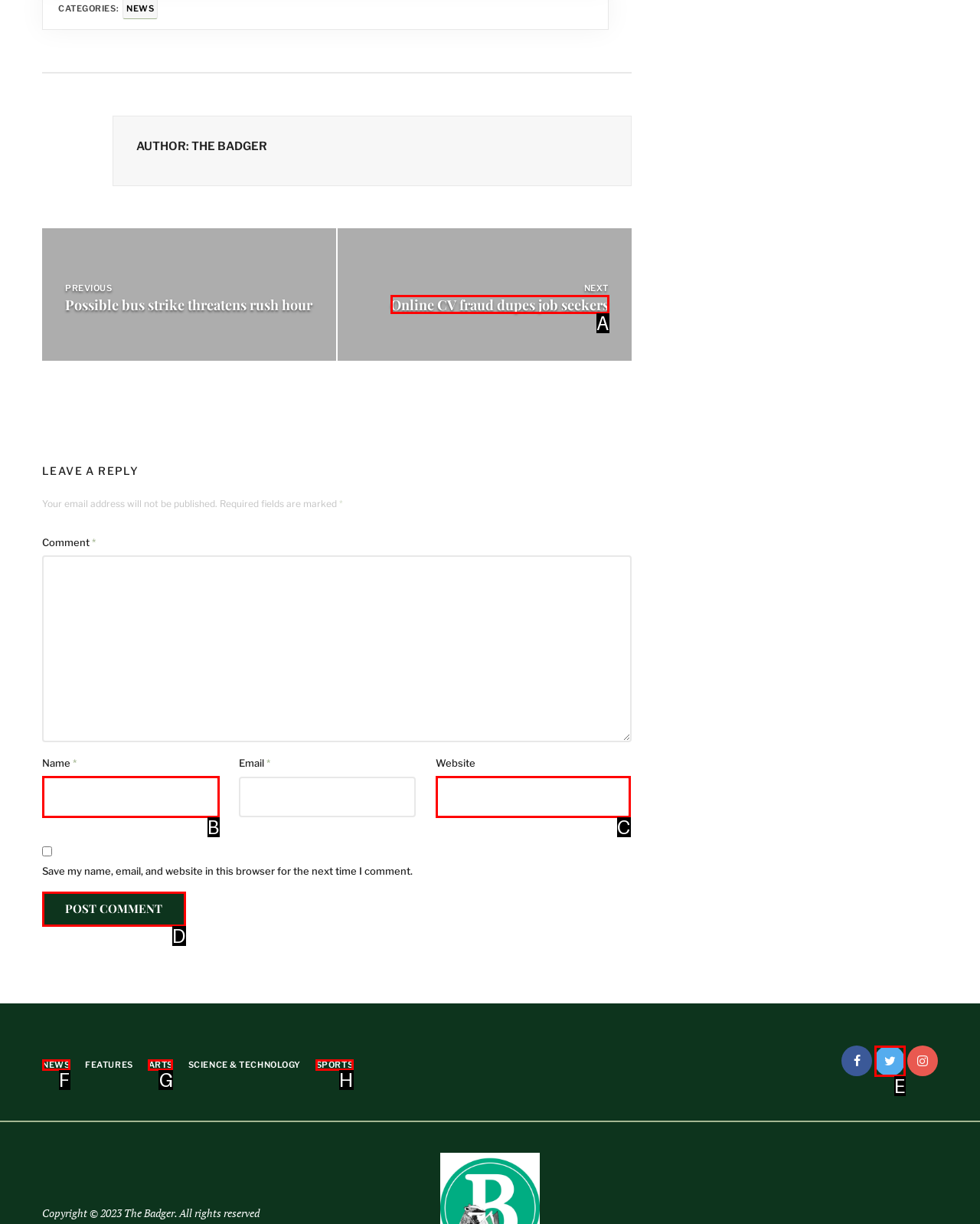Identify the option that corresponds to the given description: name="submit" value="Post Comment". Reply with the letter of the chosen option directly.

D